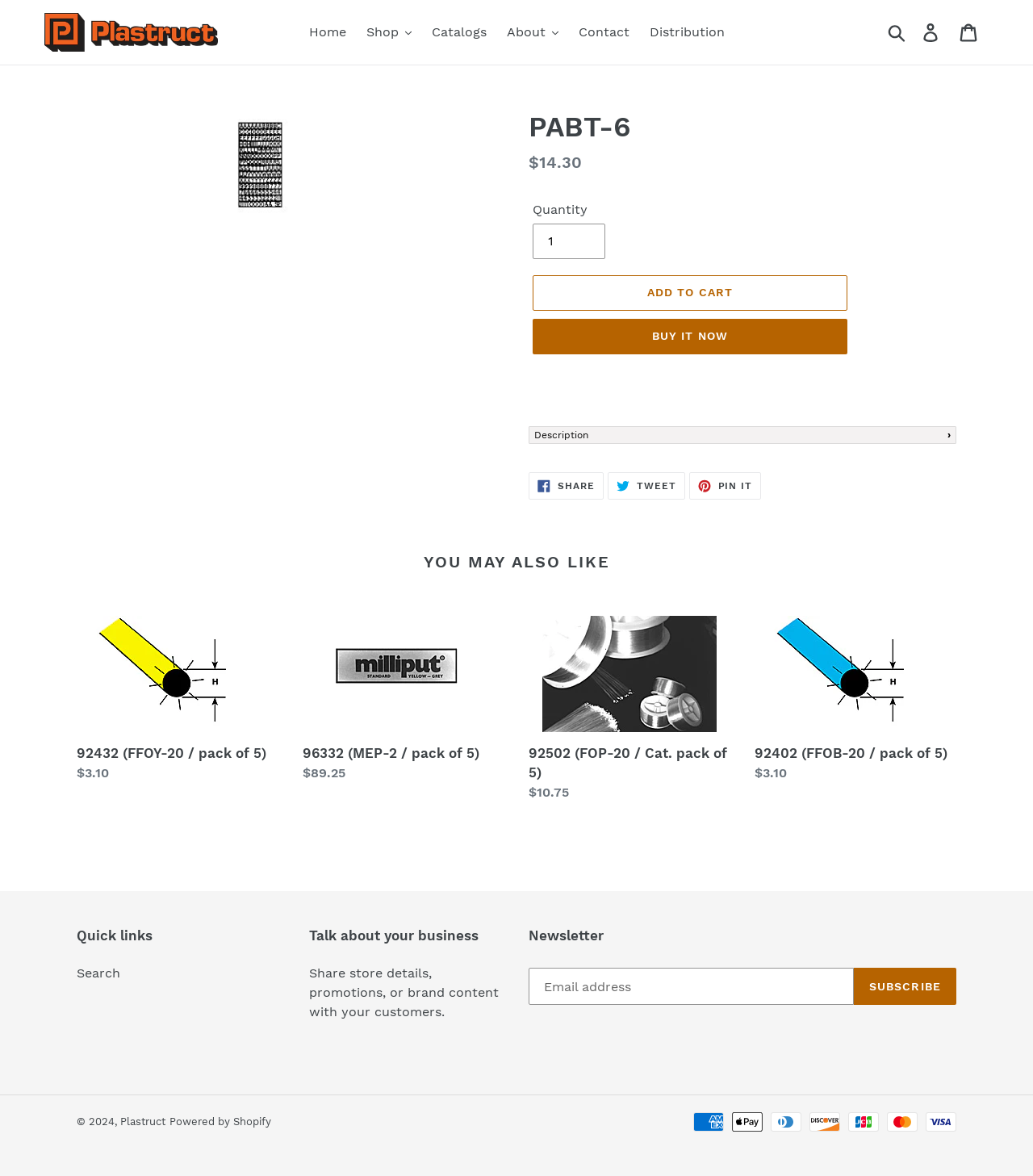Provide an in-depth description of the elements and layout of the webpage.

This webpage is about a product called "PABT-6 – Plastruct" which is a type of white plastic letter and number. At the top of the page, there is a navigation menu with links to "Home", "Shop", "Catalogs", "About", "Contact", and "Distribution". On the right side of the navigation menu, there are buttons for "Search", "Log in", and "Cart".

Below the navigation menu, there is a main section that displays the product information. The product image is shown on the left side, and the product title "PABT-6" is displayed prominently above the image. Below the product title, there is a description list that shows the regular price of the product, which is $14.30. There is also a quantity input field and an "Add to cart" button.

On the right side of the product information section, there are social media links to share the product on Facebook, Twitter, and Pinterest. Below the social media links, there is a section that recommends other products that the customer may also like. This section displays four products with their images, titles, and regular prices.

At the bottom of the page, there are quick links to "Search", a section to talk about the business, a newsletter subscription section, and a separator line. Below the separator line, there is a copyright notice and links to "Plastruct" and "Powered by Shopify". Finally, there is a section that displays the accepted payment methods, including American Express, Apple Pay, Diners Club, Discover, JCB, Mastercard, and Visa.